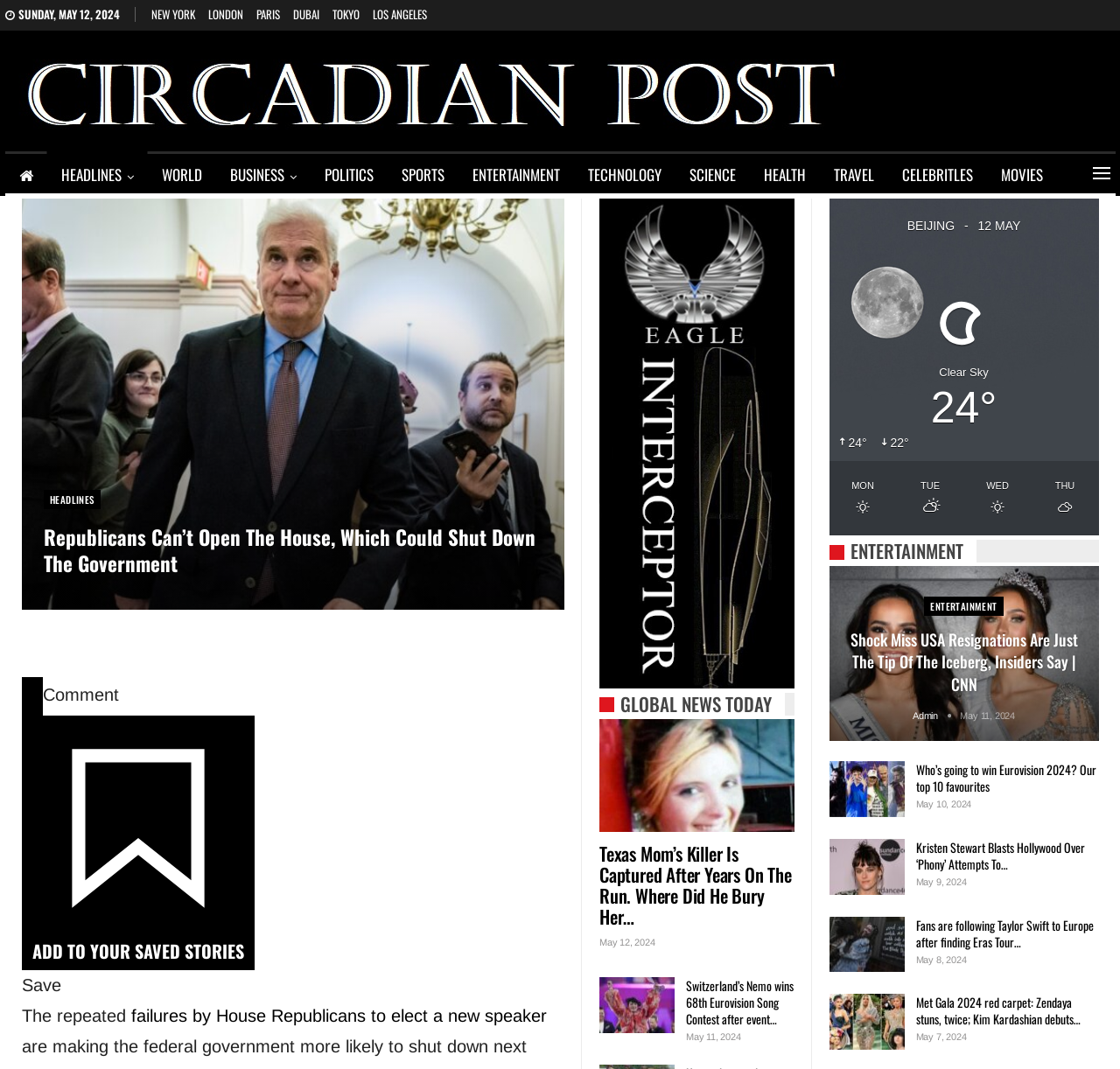How many news sections are there on the webpage?
Using the information from the image, provide a comprehensive answer to the question.

I counted the number of news sections on the webpage, which includes the main news section, the 'GLOBAL NEWS TODAY' section, and the 'ENTERTAINMENT' section.